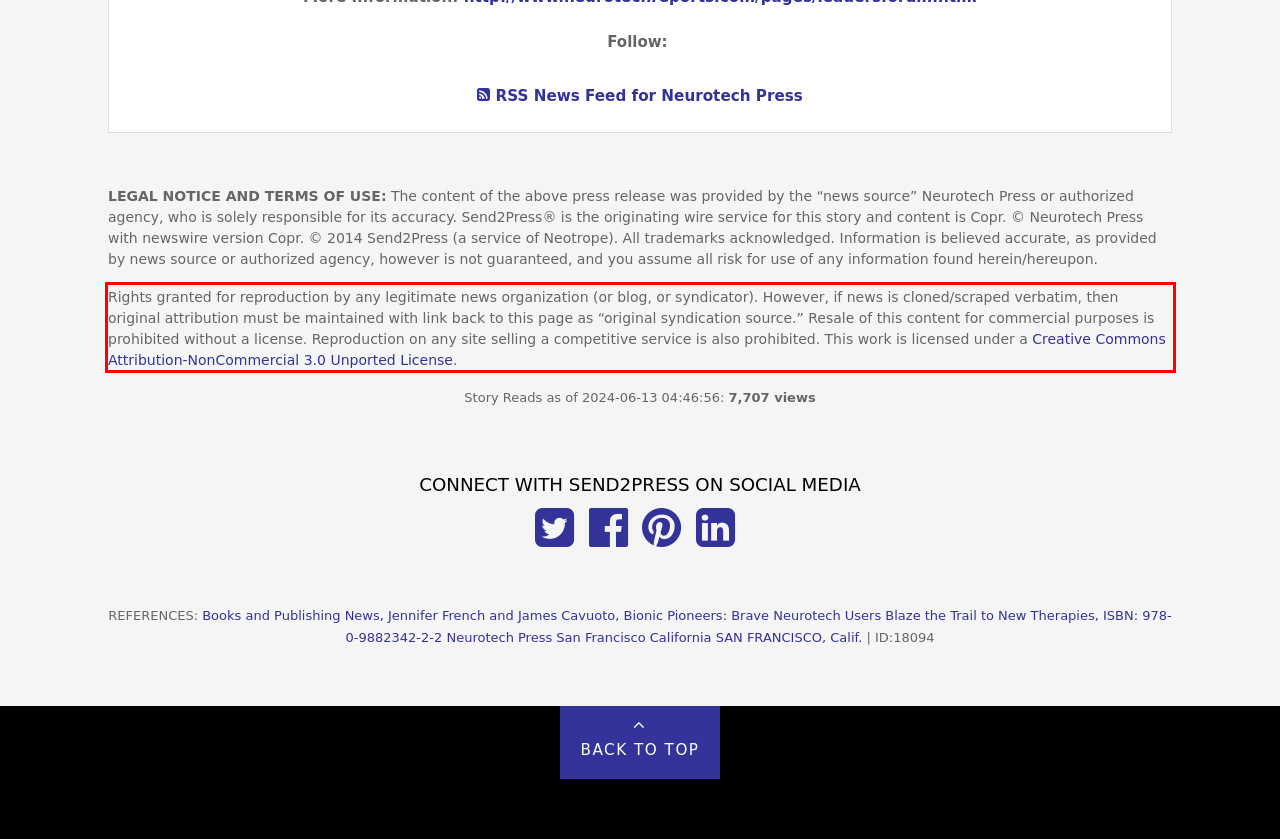Locate the red bounding box in the provided webpage screenshot and use OCR to determine the text content inside it.

Rights granted for reproduction by any legitimate news organization (or blog, or syndicator). However, if news is cloned/scraped verbatim, then original attribution must be maintained with link back to this page as “original syndication source.” Resale of this content for commercial purposes is prohibited without a license. Reproduction on any site selling a competitive service is also prohibited. This work is licensed under a Creative Commons Attribution-NonCommercial 3.0 Unported License.